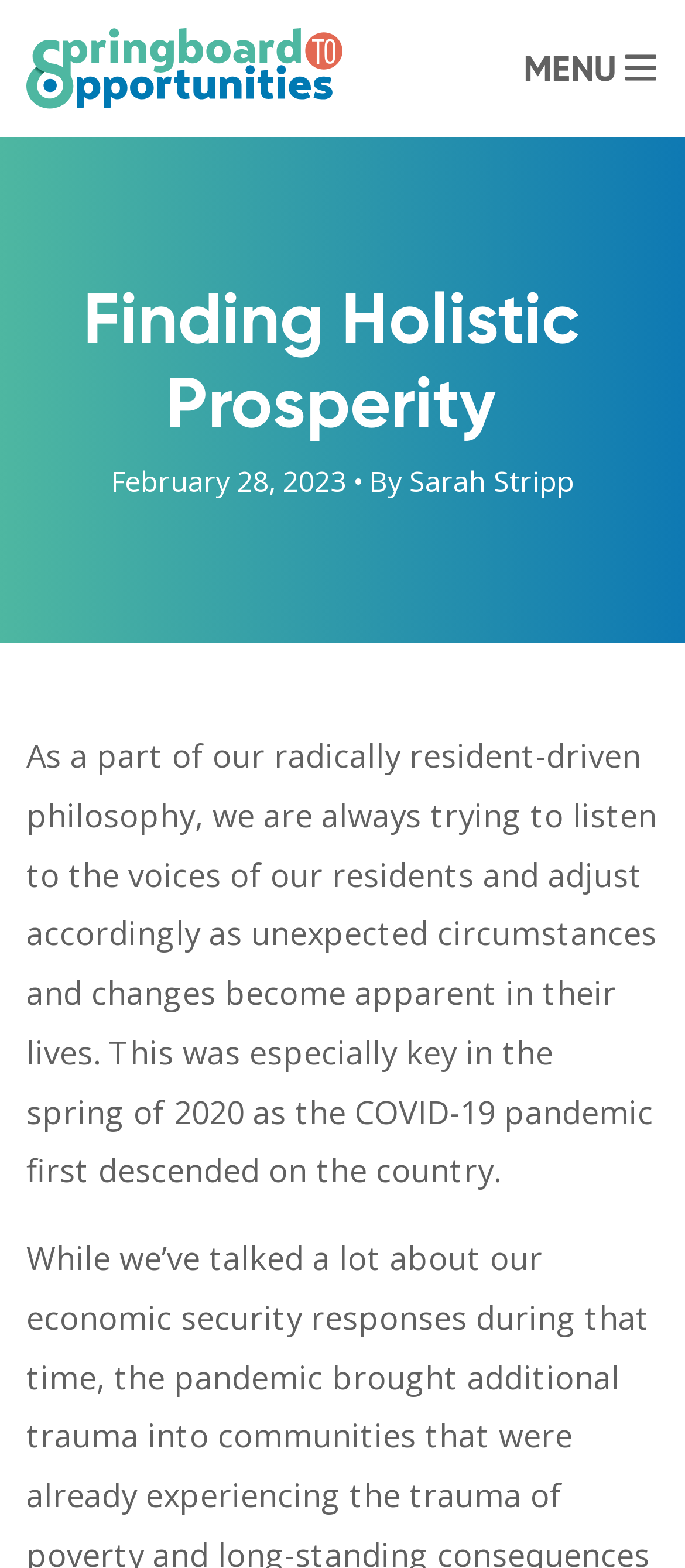Summarize the webpage in an elaborate manner.

The webpage is titled "Finding Holistic Prosperity - Springboard to Opportunities" and has a prominent link with the same text at the top left corner. To the right of the link is a large image that spans almost half of the page's width. 

At the top right corner, there is a "MENU" button. Below the title, there is a heading "Finding Holistic Prosperity" that takes up a significant portion of the page's width. 

Under the heading, there is a time element with the text "February 28, 2023" followed by a bullet point and the author's name "By Sarah Stripp". 

Below these elements, there is a large block of text that spans almost the entire page's width. The text describes the organization's philosophy of listening to residents' voices and adapting to changes, specifically during the COVID-19 pandemic in 2020.